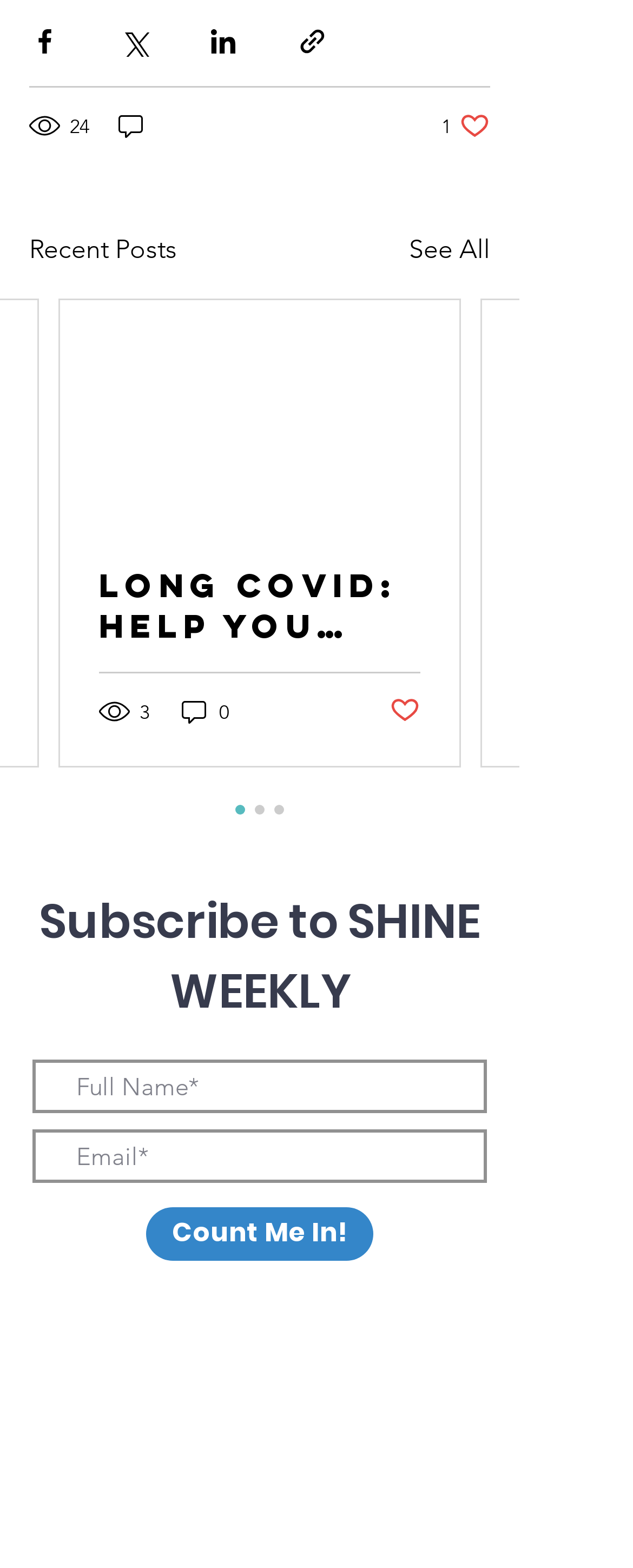Can you provide the bounding box coordinates for the element that should be clicked to implement the instruction: "Like the post"?

None